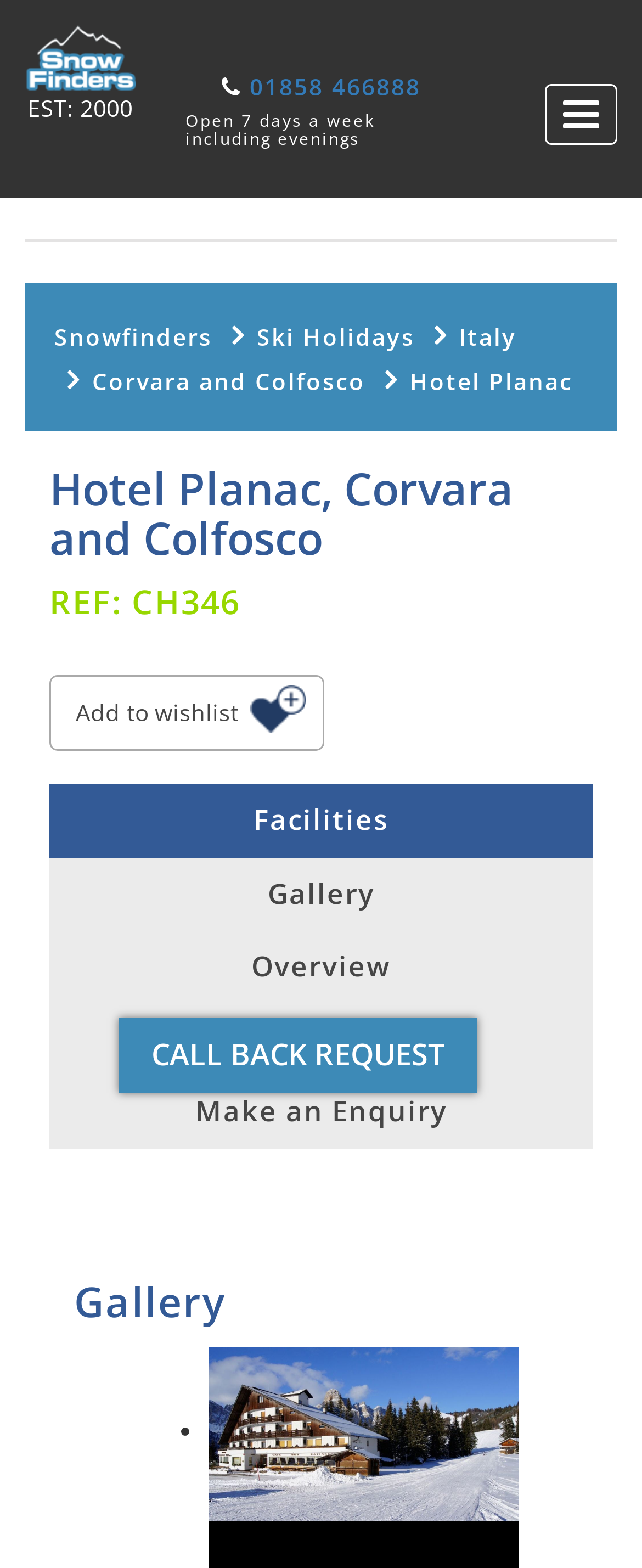Locate the bounding box coordinates of the segment that needs to be clicked to meet this instruction: "Toggle the navigation menu".

[0.849, 0.054, 0.962, 0.092]